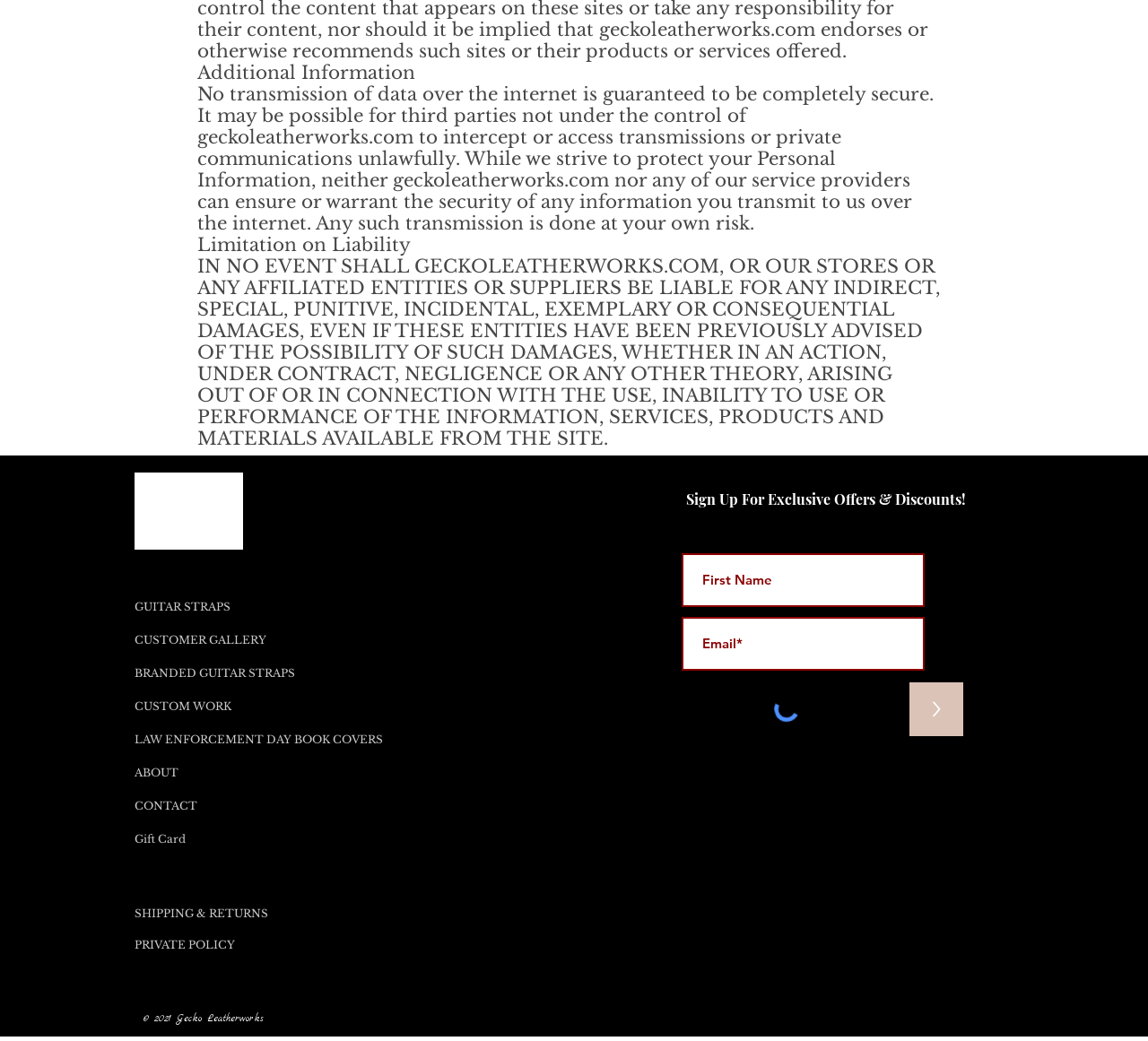Please identify the bounding box coordinates of the region to click in order to complete the given instruction: "Enter email address in the 'Email*' field". The coordinates should be four float numbers between 0 and 1, i.e., [left, top, right, bottom].

[0.594, 0.592, 0.805, 0.644]